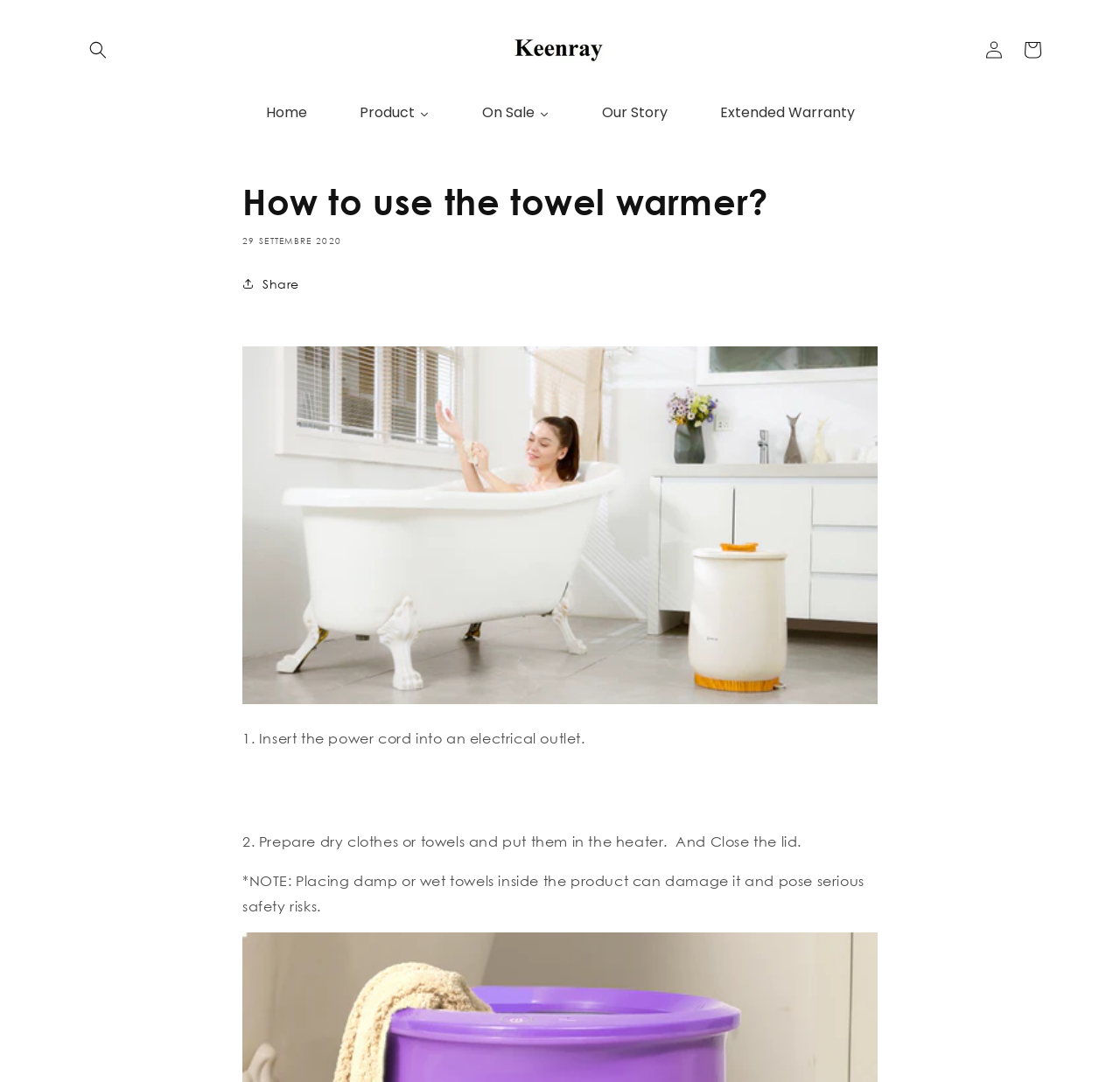How many navigation links are available on the top of the webpage?
Refer to the image and give a detailed answer to the question.

The webpage has a navigation menu at the top, which includes five links: Home, Product, On Sale, Our Story, and Extended Warranty, allowing users to navigate to different sections of the website.